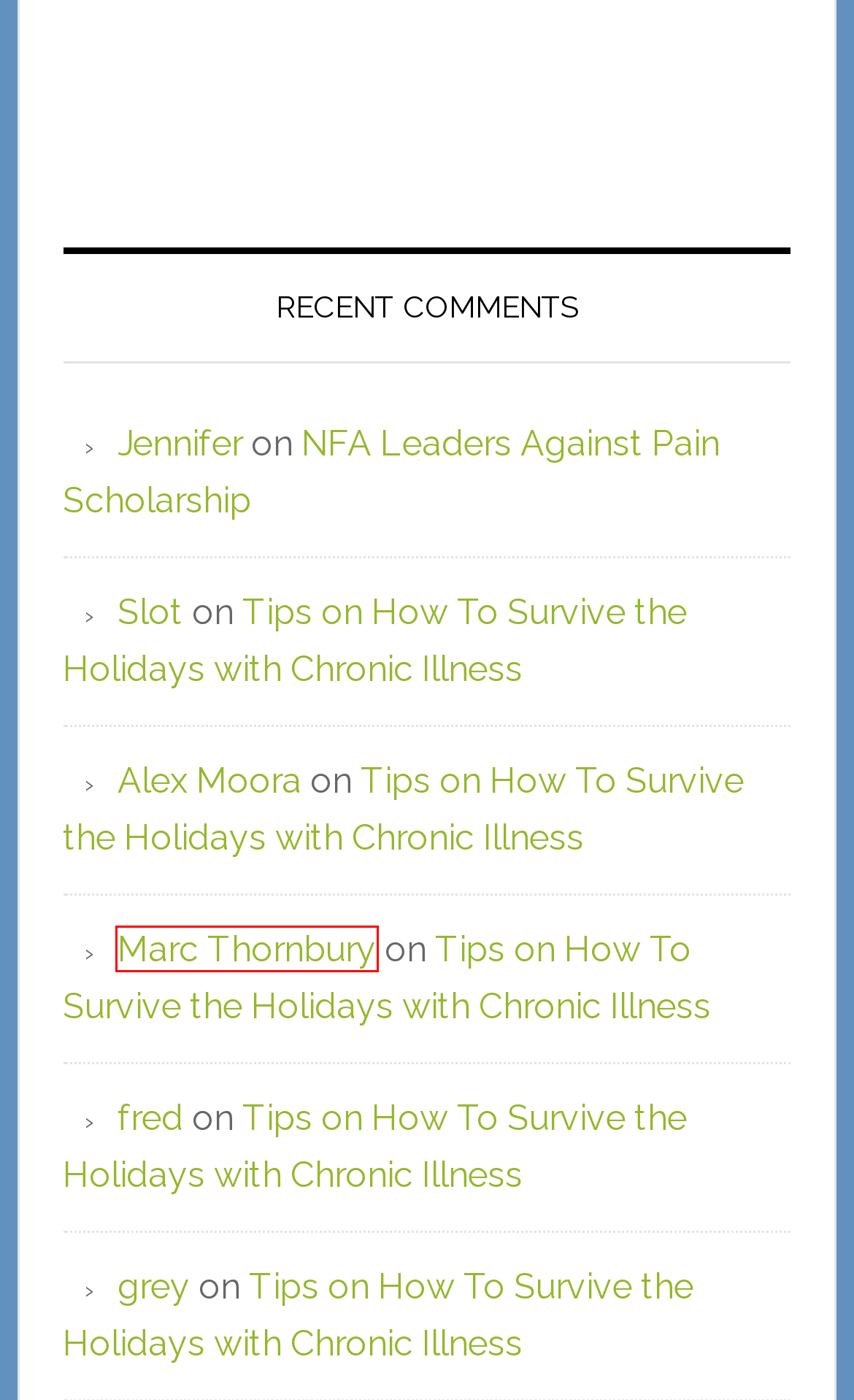Look at the given screenshot of a webpage with a red rectangle bounding box around a UI element. Pick the description that best matches the new webpage after clicking the element highlighted. The descriptions are:
A. Tips on How To Survive the Holidays with Chronic Illness - Chronic Fatigue Syndrome
B. Refrigerant Gas Wholesale supplier with best price
C. Crystal meth for sale | Methamphetamine Australia
D. NFA Leaders Against Pain Scholarship - Chronic Fatigue Syndrome
E. Buy Research chemicals Online | Powder Chemicals
F. Crystal meth Buy | Buy meth crystals online | Buy Crystal Meth
G. Order Can-am Spyder | Buy Can-am Spyder | Can-am Spyder for sale
H. Fibromyalgia - Chronic Fatigue Syndrome

G